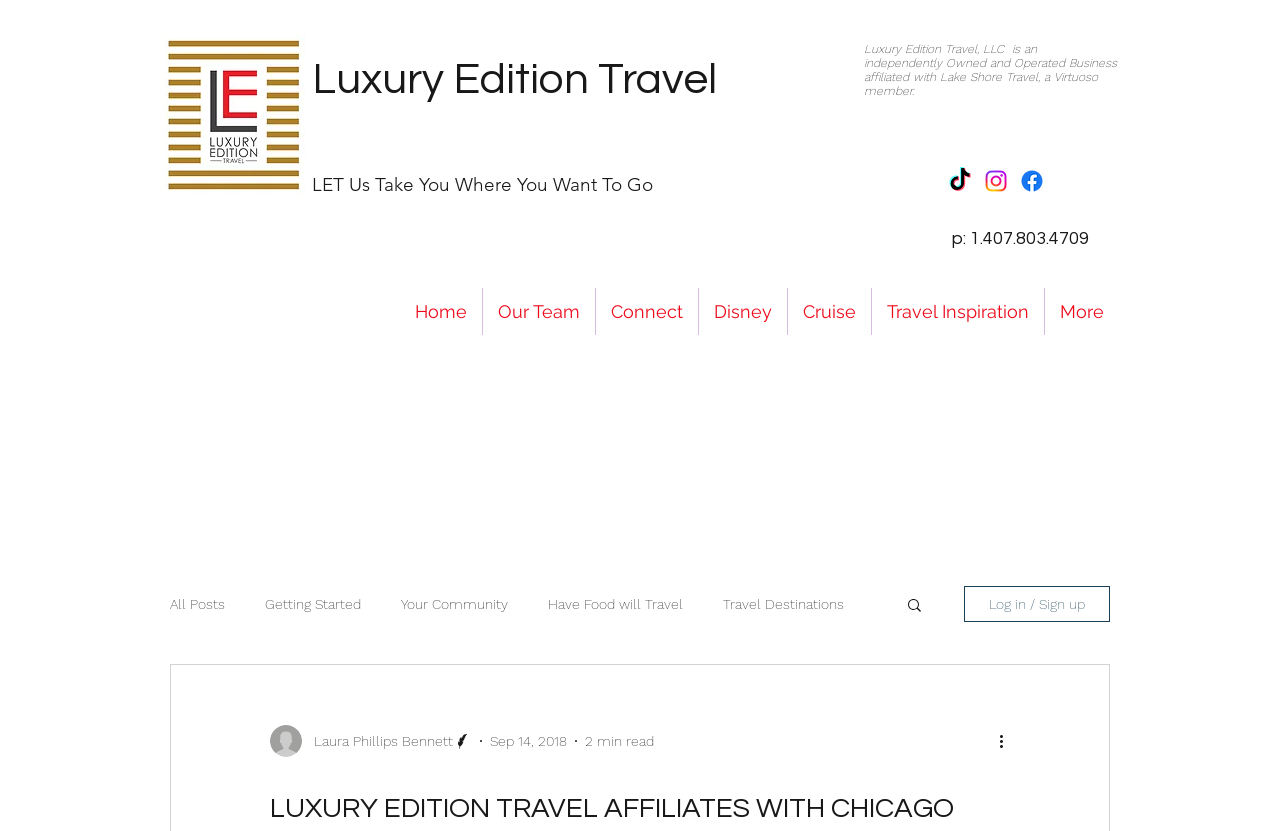Identify the bounding box coordinates for the element you need to click to achieve the following task: "Visit the Facebook page". Provide the bounding box coordinates as four float numbers between 0 and 1, in the form [left, top, right, bottom].

[0.795, 0.201, 0.817, 0.235]